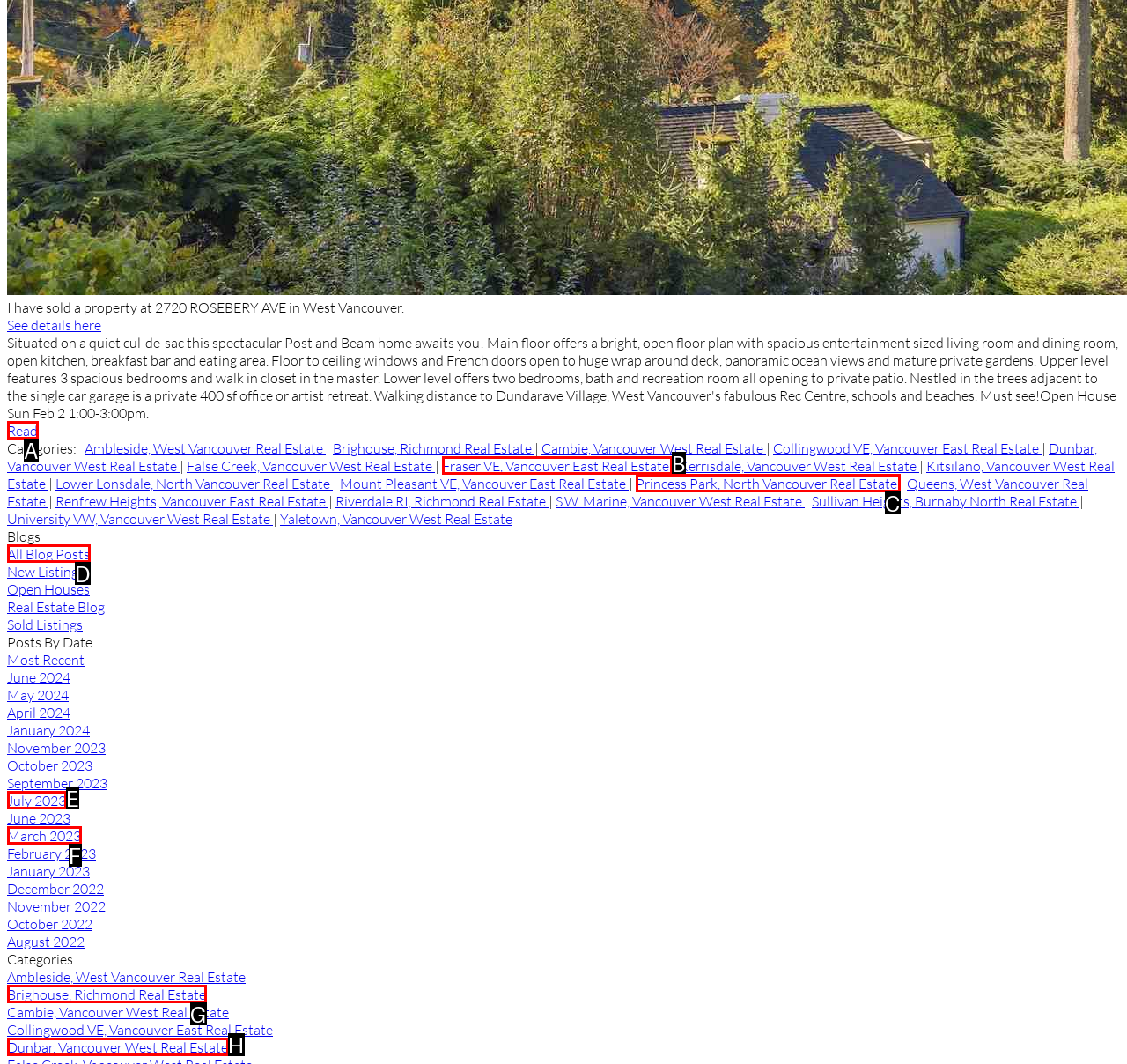Match the HTML element to the description: kaat. Respond with the letter of the correct option directly.

None